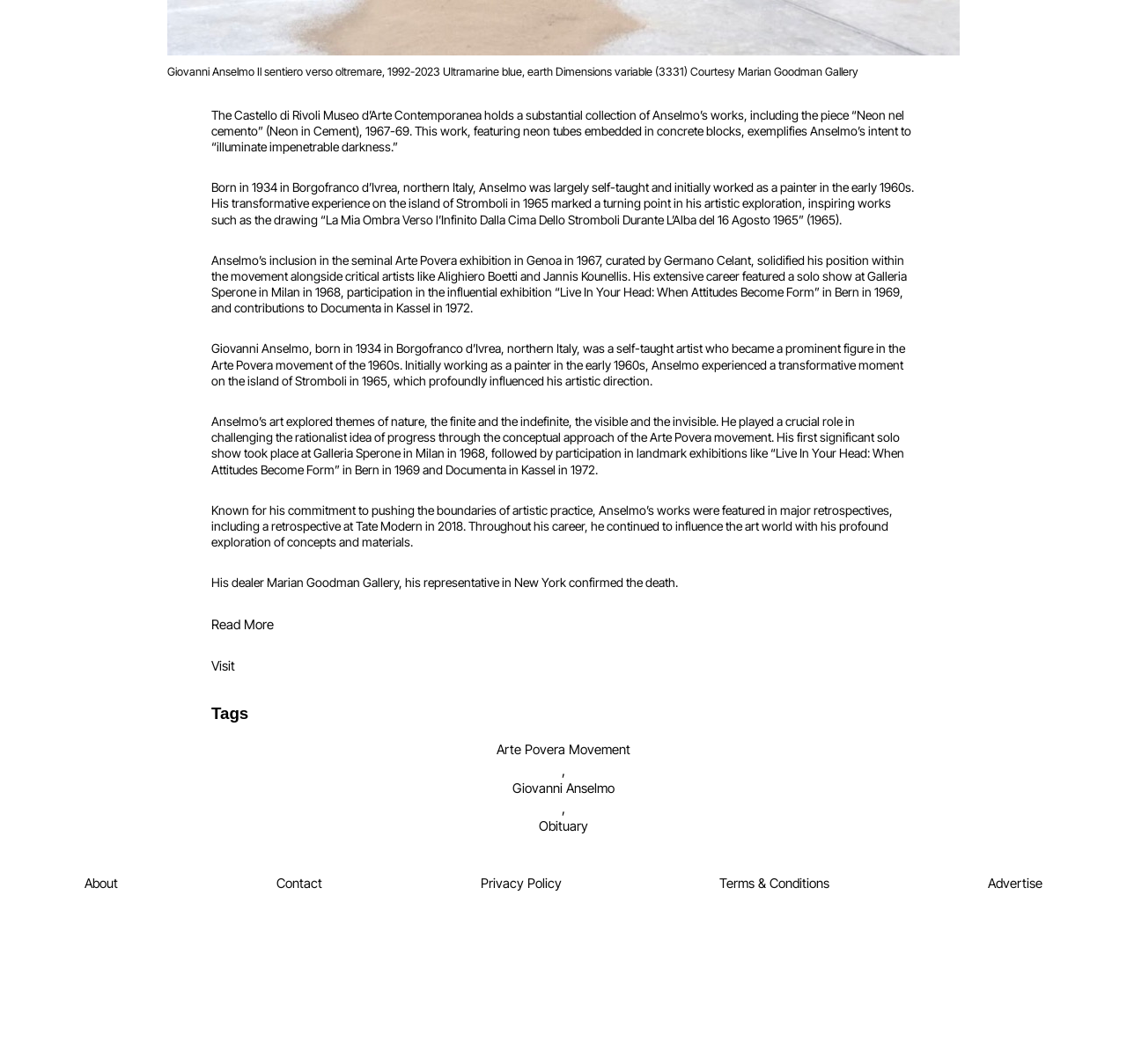Find the coordinates for the bounding box of the element with this description: "Advertise".

[0.877, 0.822, 0.925, 0.841]